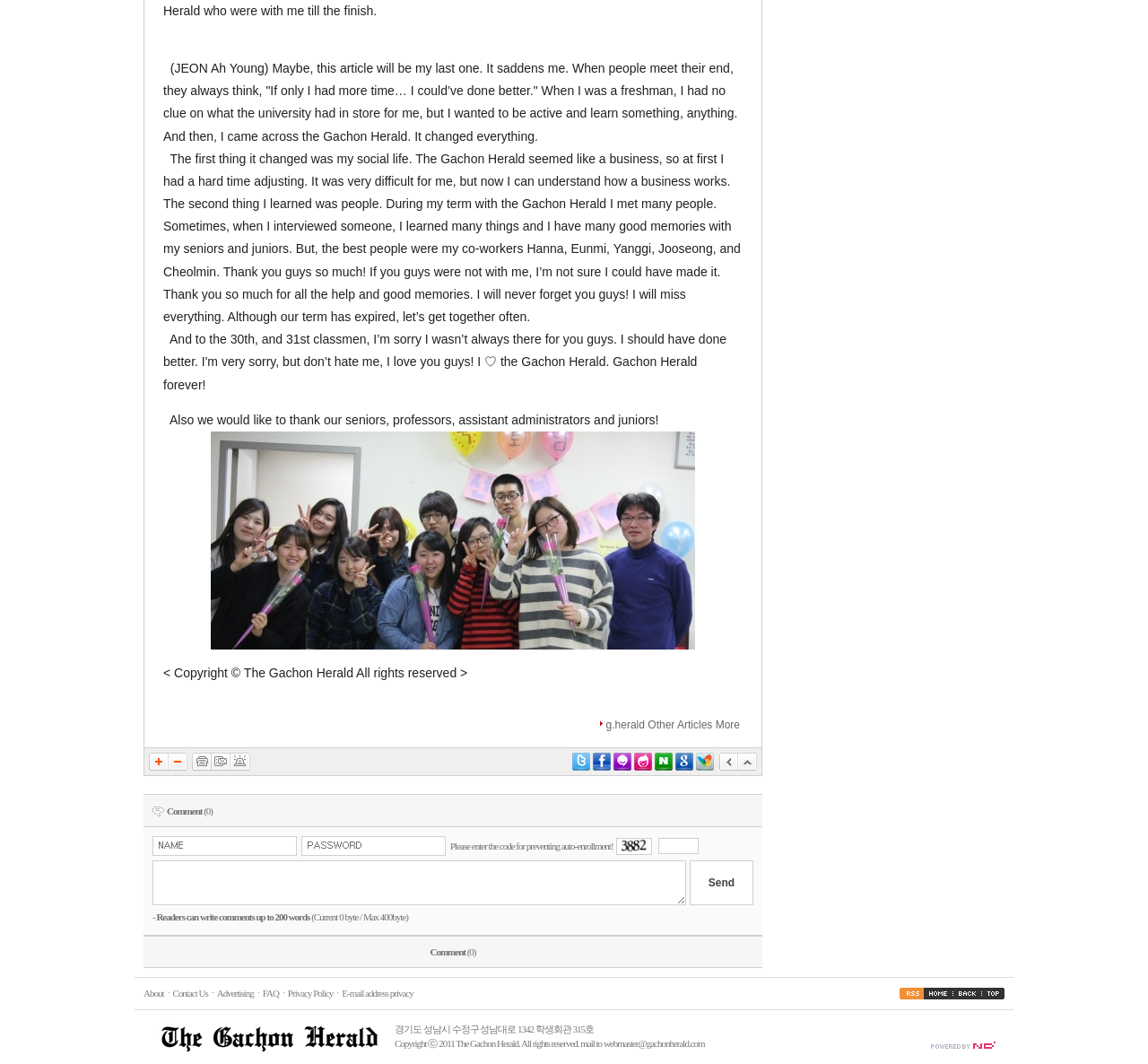Specify the bounding box coordinates (top-left x, top-left y, bottom-right x, bottom-right y) of the UI element in the screenshot that matches this description: Advertising

[0.189, 0.928, 0.221, 0.938]